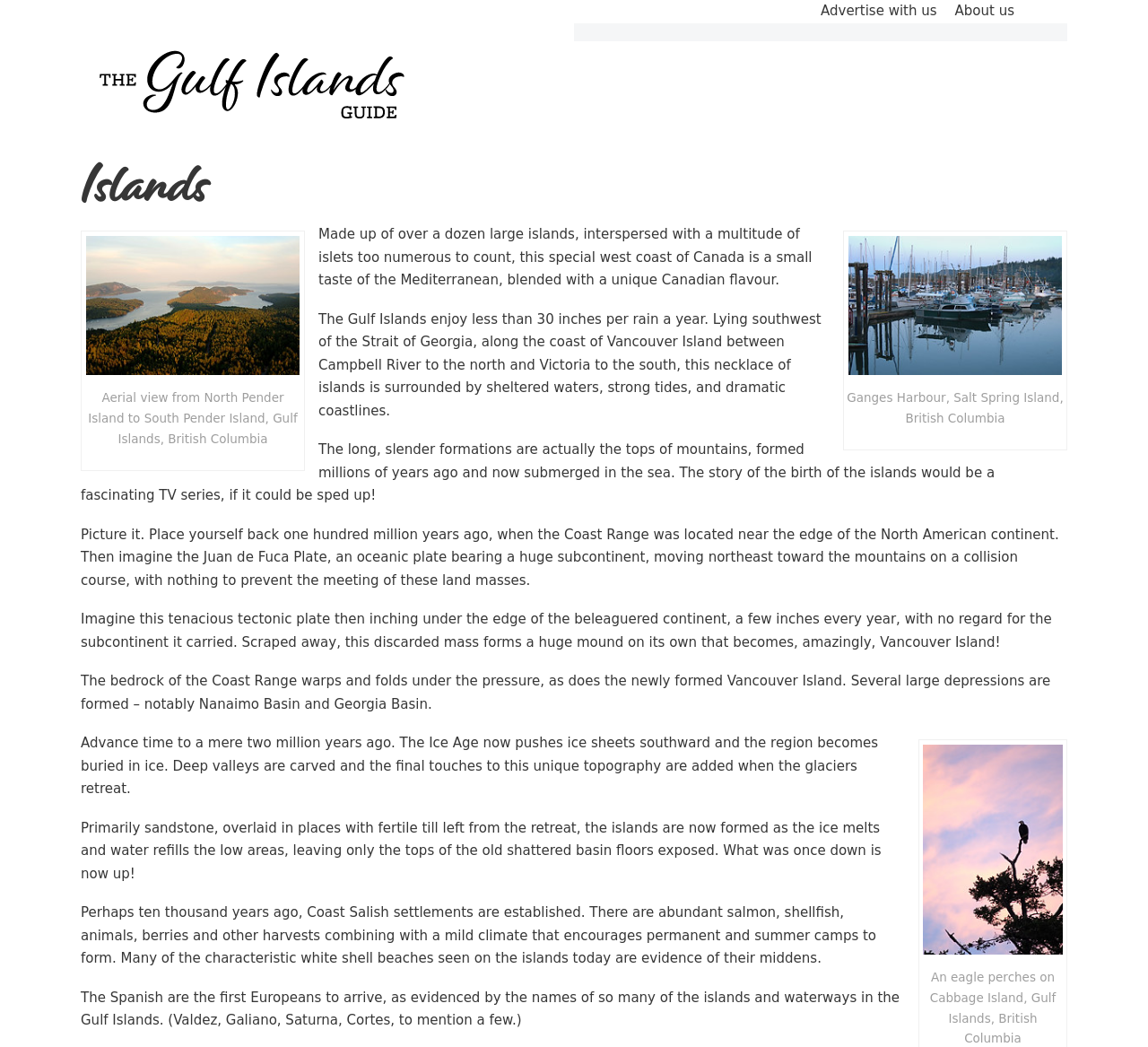What is the name of the harbour mentioned in the webpage?
Respond to the question with a single word or phrase according to the image.

Ganges Harbour